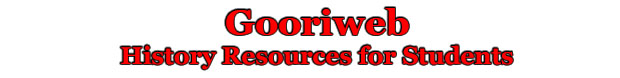Capture every detail in the image and describe it fully.

This image features a header from the Gooriweb website, designed to provide educational resources focused on history for students. The text prominently displays the title "Gooriweb" in a bold, red font at the top, accompanied by the subtitle "History Resources for Students" in a slightly larger size beneath it. The overall aesthetic reflects a straightforward approach, aiming to capture the interest of learners looking for reliable historical information and insights. The design emphasizes the educational purpose of the site, which is dedicated to fostering an understanding of history among students.